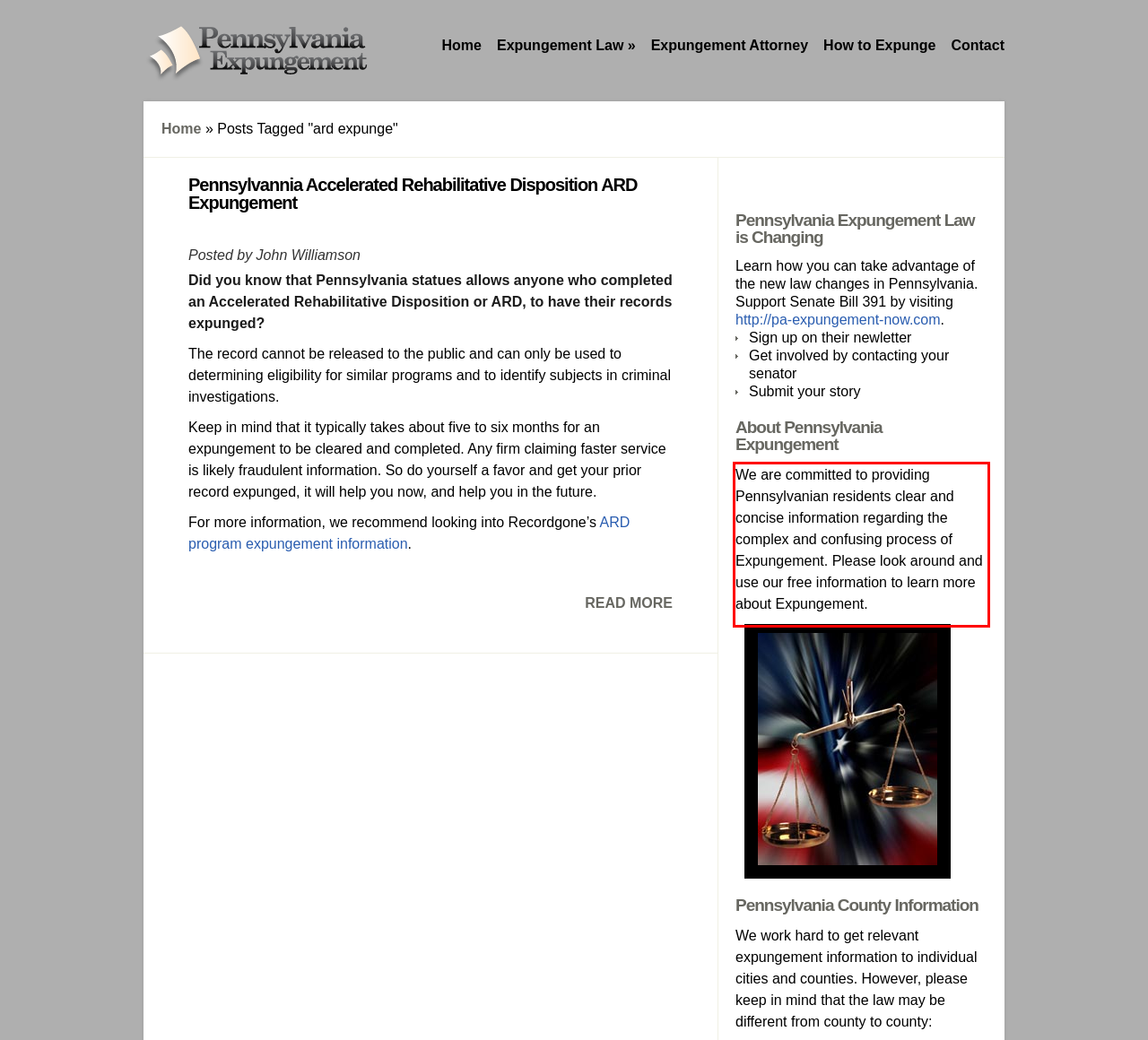Analyze the red bounding box in the provided webpage screenshot and generate the text content contained within.

We are committed to providing Pennsylvanian residents clear and concise information regarding the complex and confusing process of Expungement. Please look around and use our free information to learn more about Expungement.